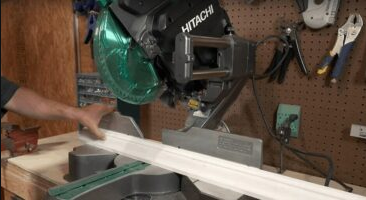What type of tasks is the saw suitable for?
Provide a well-explained and detailed answer to the question.

The caption emphasizes the saw's utility for precision woodworking tasks, making it an essential tool for DIY enthusiasts and professional carpenters alike.